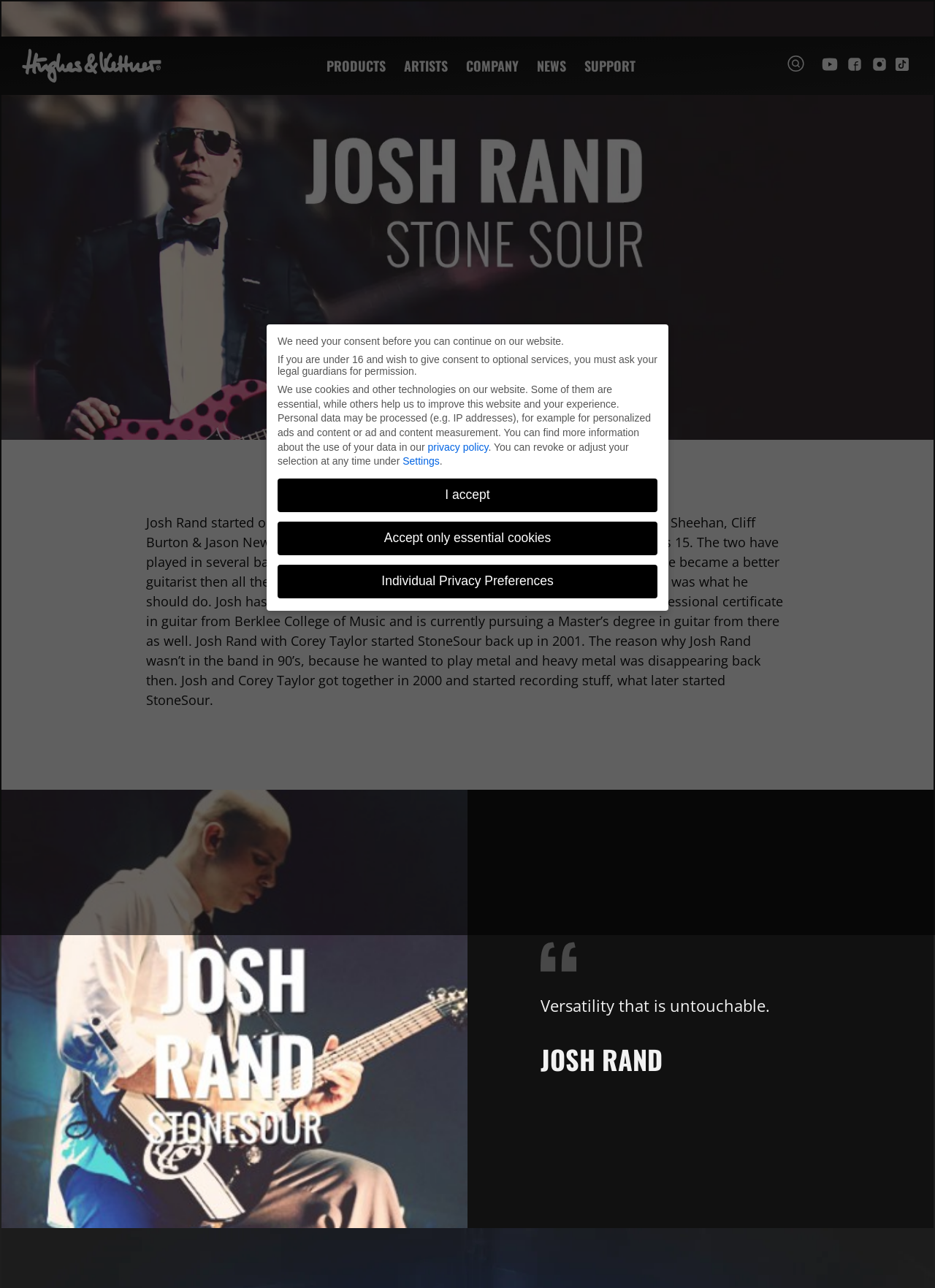Please identify the bounding box coordinates of the clickable region that I should interact with to perform the following instruction: "Click the ARTISTS link". The coordinates should be expressed as four float numbers between 0 and 1, i.e., [left, top, right, bottom].

[0.432, 0.045, 0.479, 0.057]